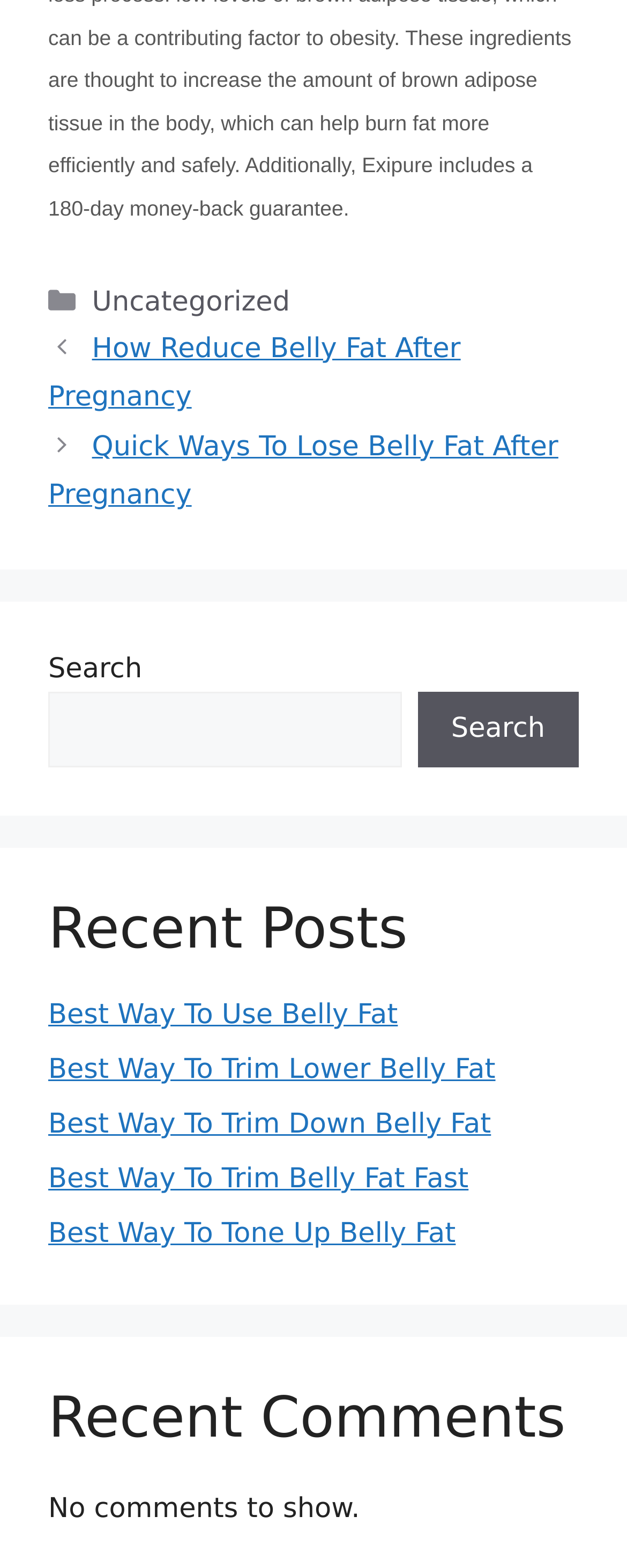Please respond in a single word or phrase: 
What is the text on the search button?

Search